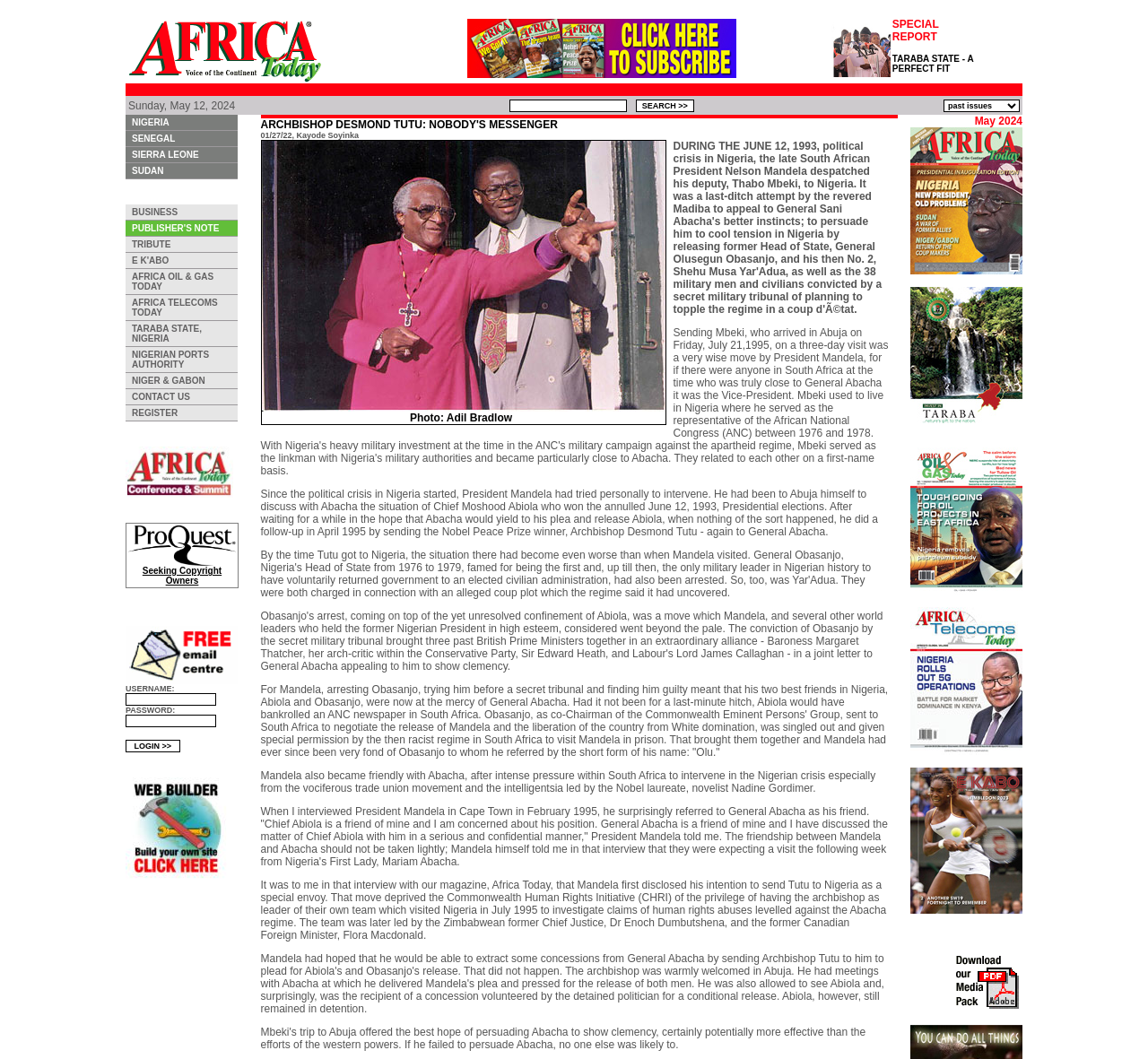Identify the bounding box coordinates for the UI element mentioned here: "parent_node: USERNAME: value="LOGIN >>"". Provide the coordinates as four float values between 0 and 1, i.e., [left, top, right, bottom].

[0.109, 0.699, 0.157, 0.71]